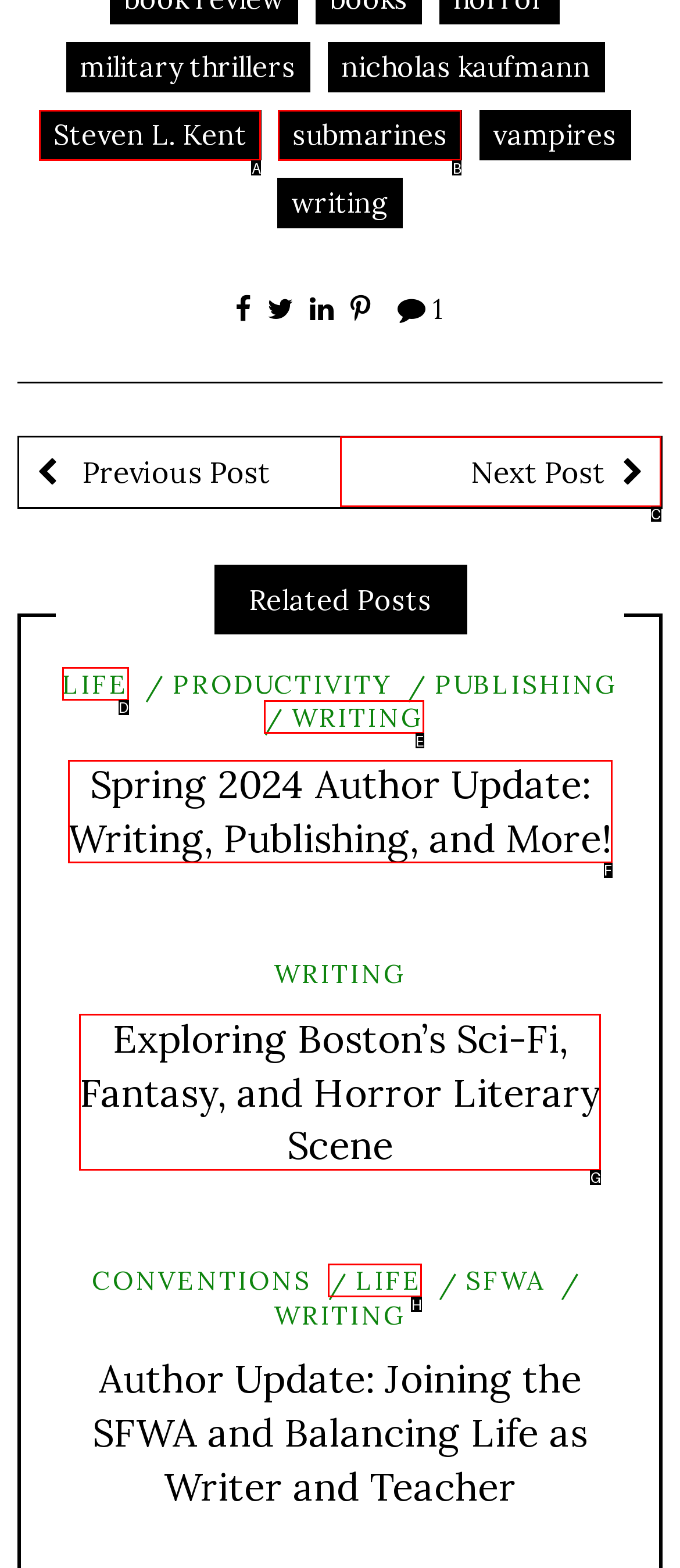Choose the option that best matches the element: submarines
Respond with the letter of the correct option.

B